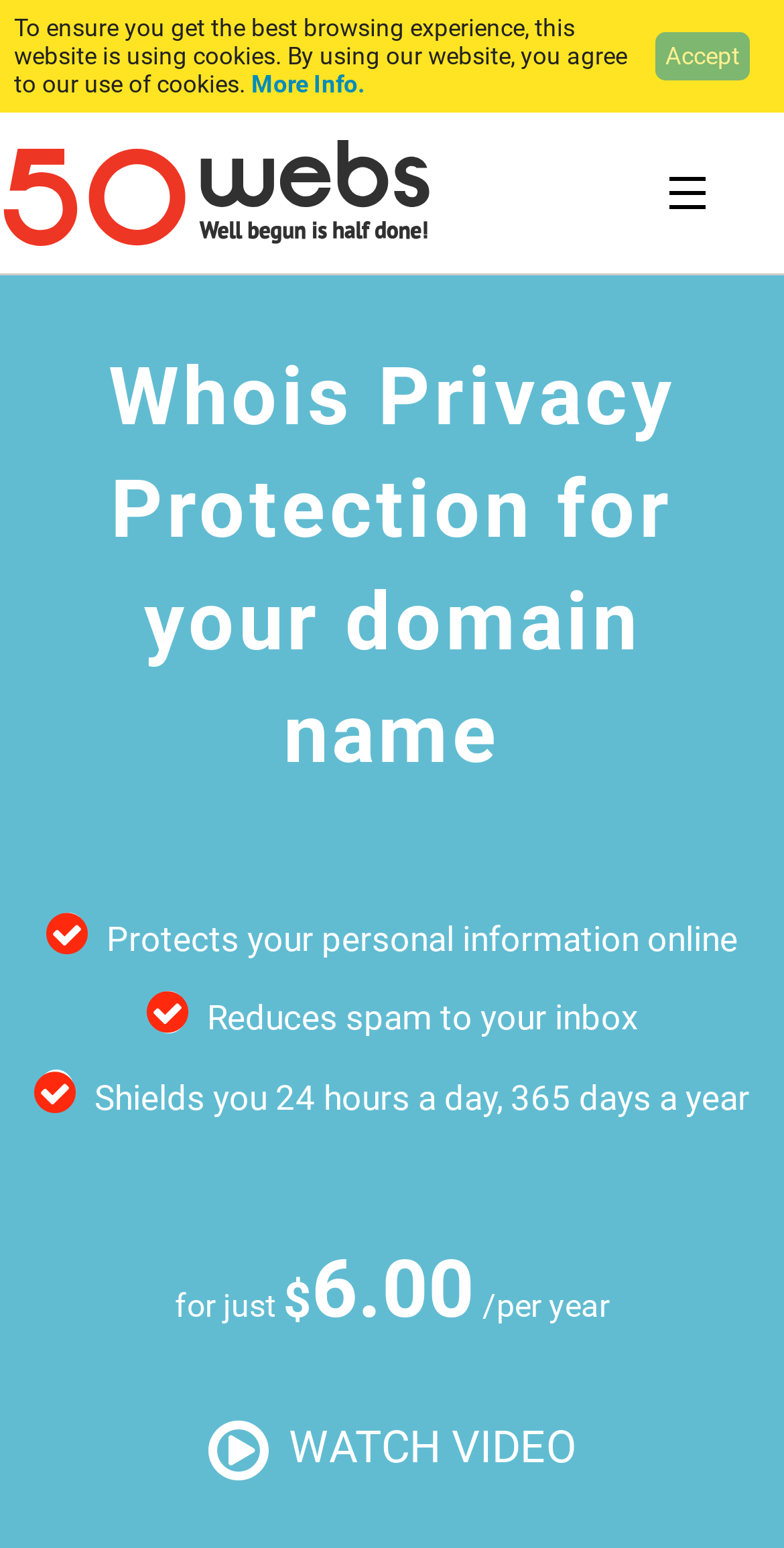Find the bounding box coordinates of the element to click in order to complete the given instruction: "Sign up for free."

[0.0, 0.19, 1.0, 0.242]